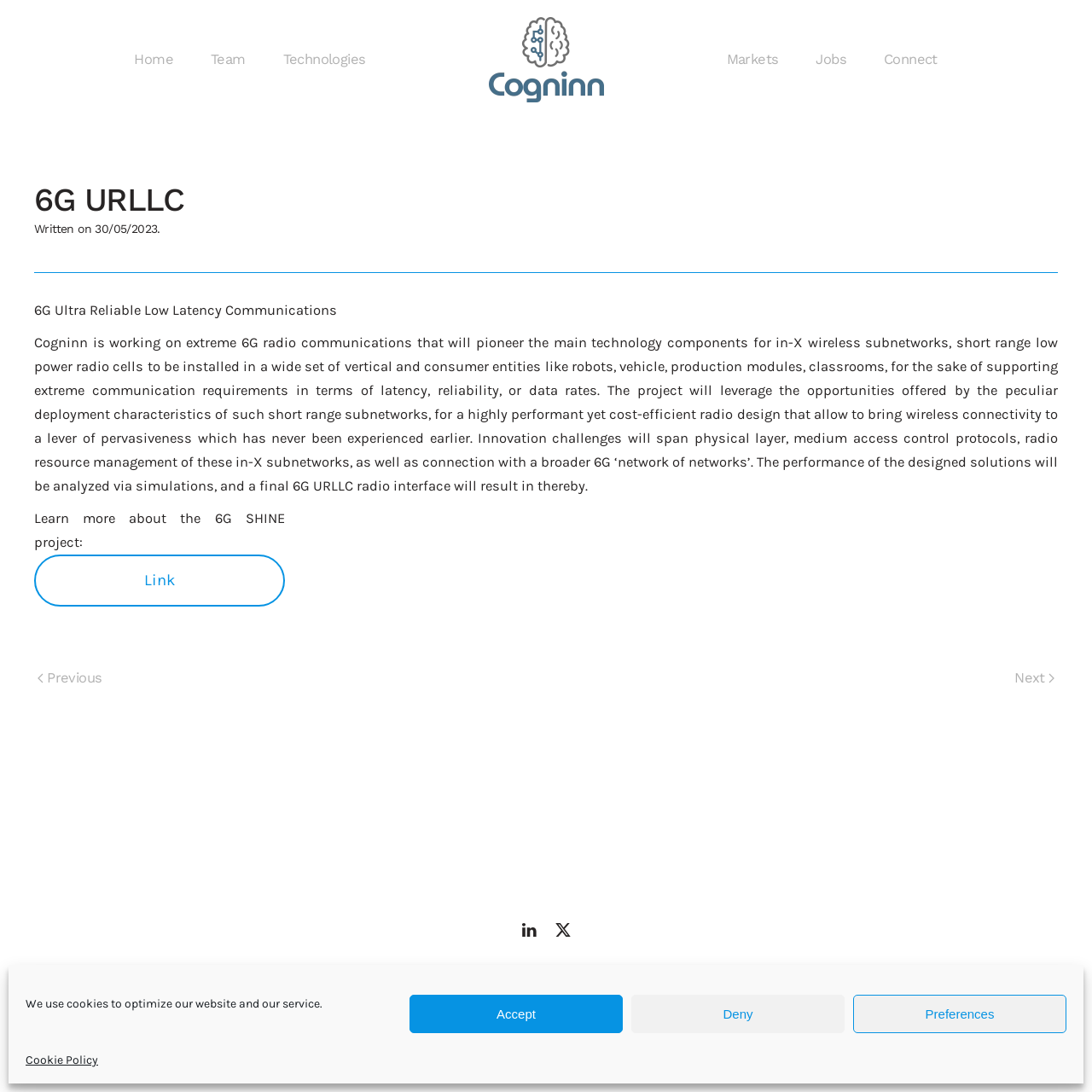Using details from the image, please answer the following question comprehensively:
How many links are present in the main navigation menu?

I counted the links in the main navigation menu, which are 'Home', 'Team', 'Technologies', 'Markets', 'Jobs', and 'Connect', and found that there are 6 links in total.